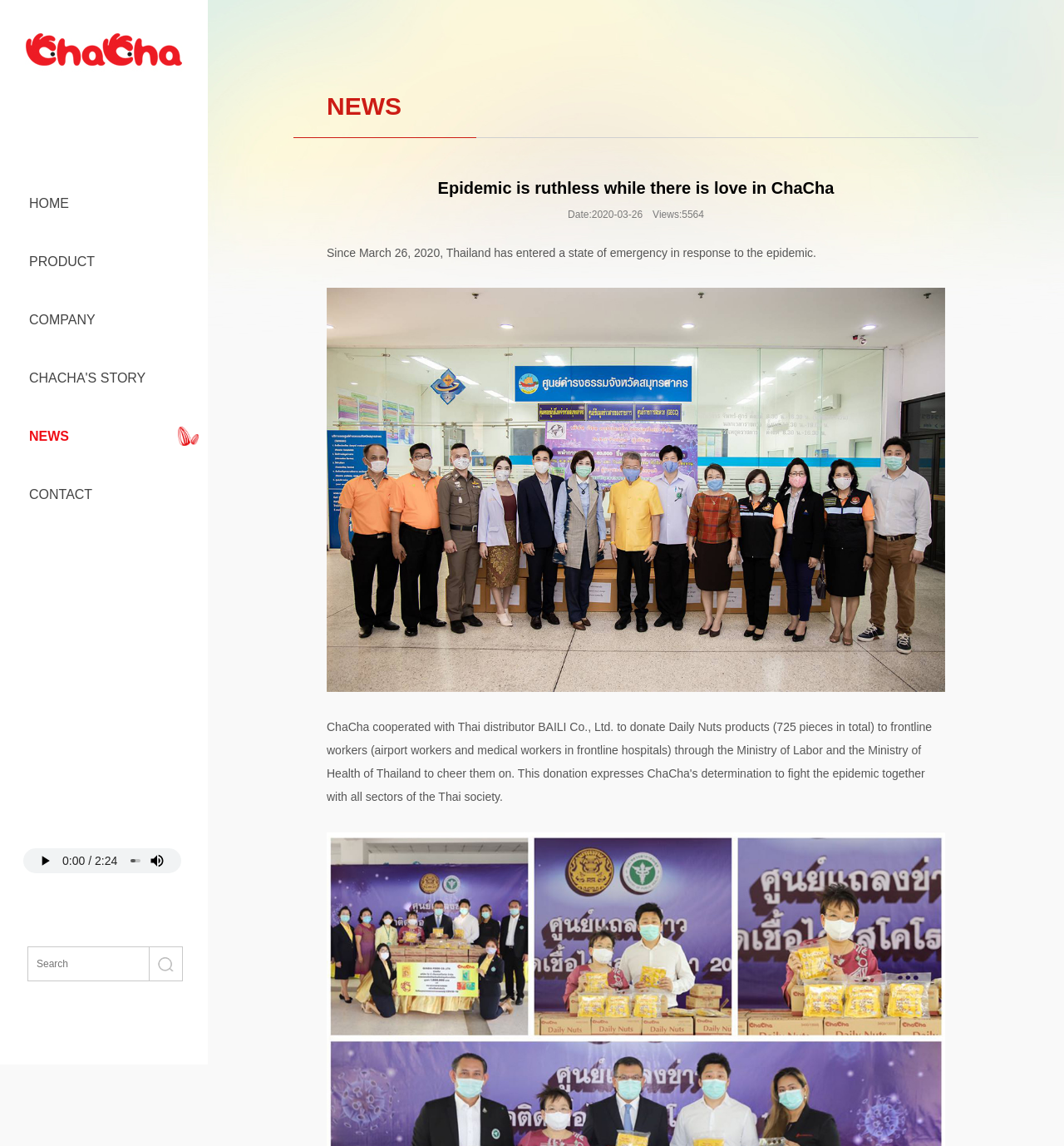Please identify the bounding box coordinates of the region to click in order to complete the task: "play the audio". The coordinates must be four float numbers between 0 and 1, specified as [left, top, right, bottom].

[0.03, 0.739, 0.055, 0.762]